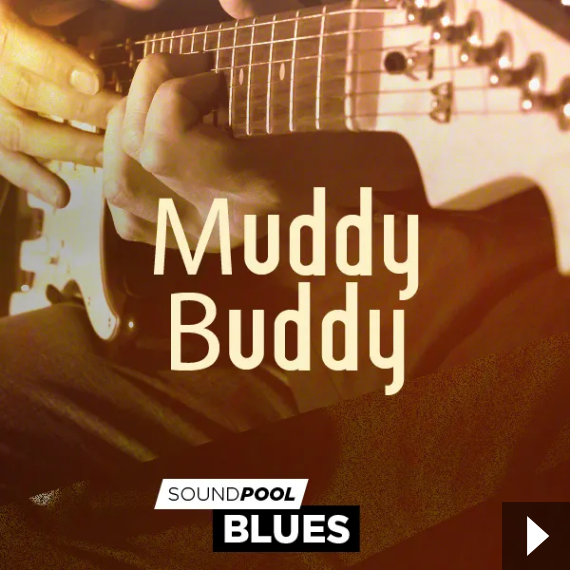What type of music is highlighted in the image?
Please give a detailed and elaborate explanation in response to the question.

The scene captures the essence of blues music, highlighting the intimate connection between the artist and their instrument, and the label 'SOUNDBOARD BLUES' suggests a focus on a collection of blues music samples.